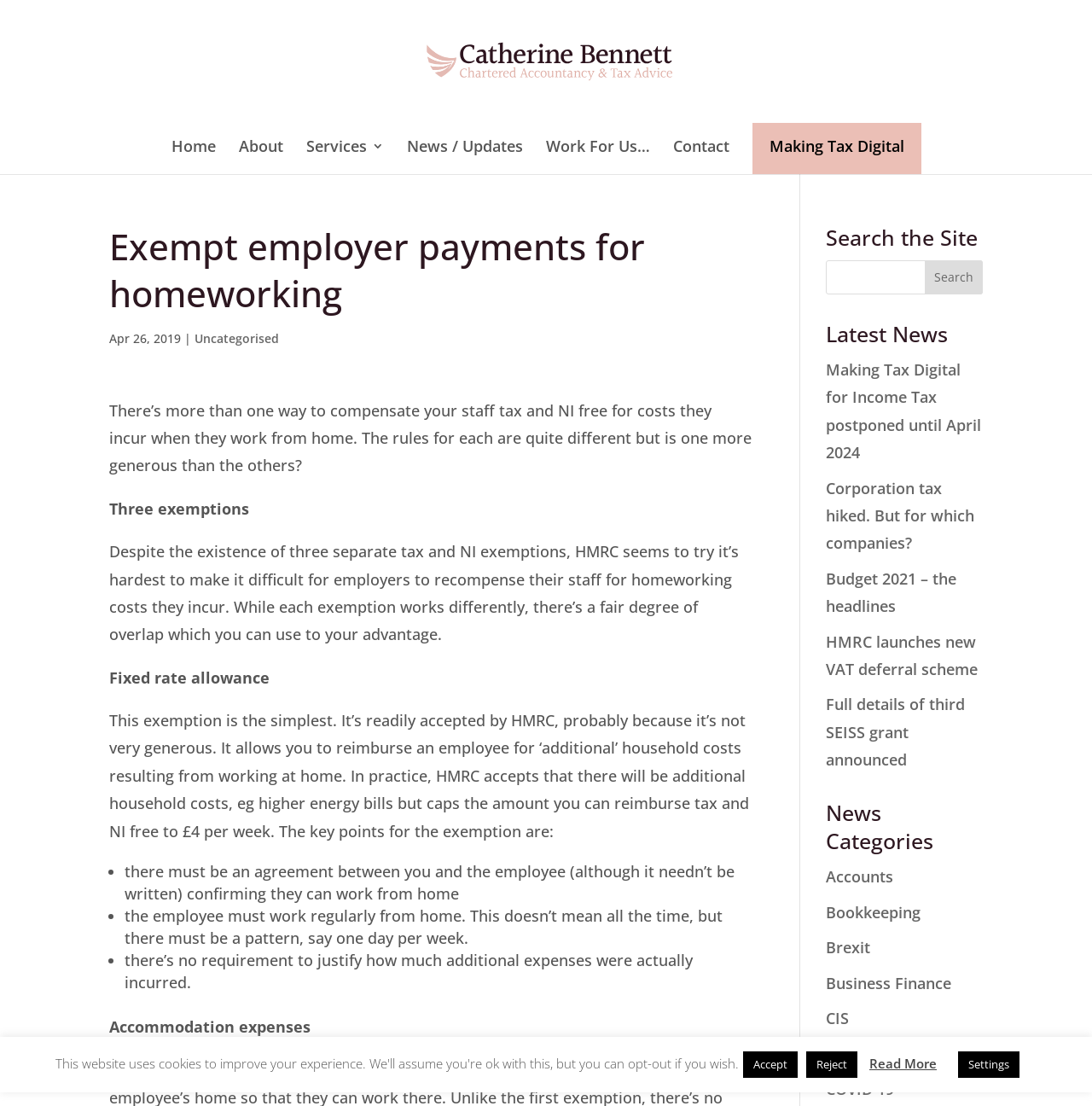Determine the bounding box coordinates of the clickable element to achieve the following action: 'Read more about exempt employer payments for homeworking'. Provide the coordinates as four float values between 0 and 1, formatted as [left, top, right, bottom].

[0.796, 0.954, 0.858, 0.969]